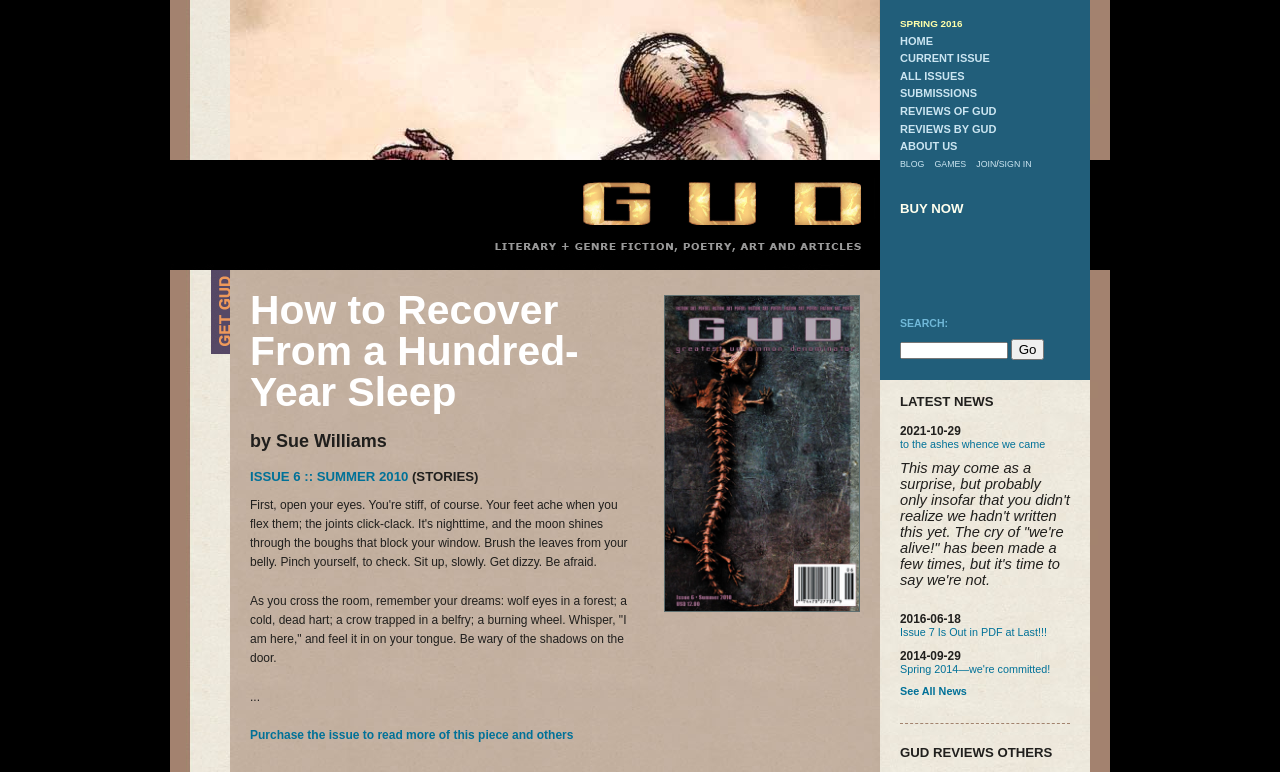Determine the bounding box coordinates of the clickable region to execute the instruction: "Subscribe to Greatest Uncommon Denominator Magazine!". The coordinates should be four float numbers between 0 and 1, denoted as [left, top, right, bottom].

[0.165, 0.447, 0.18, 0.461]